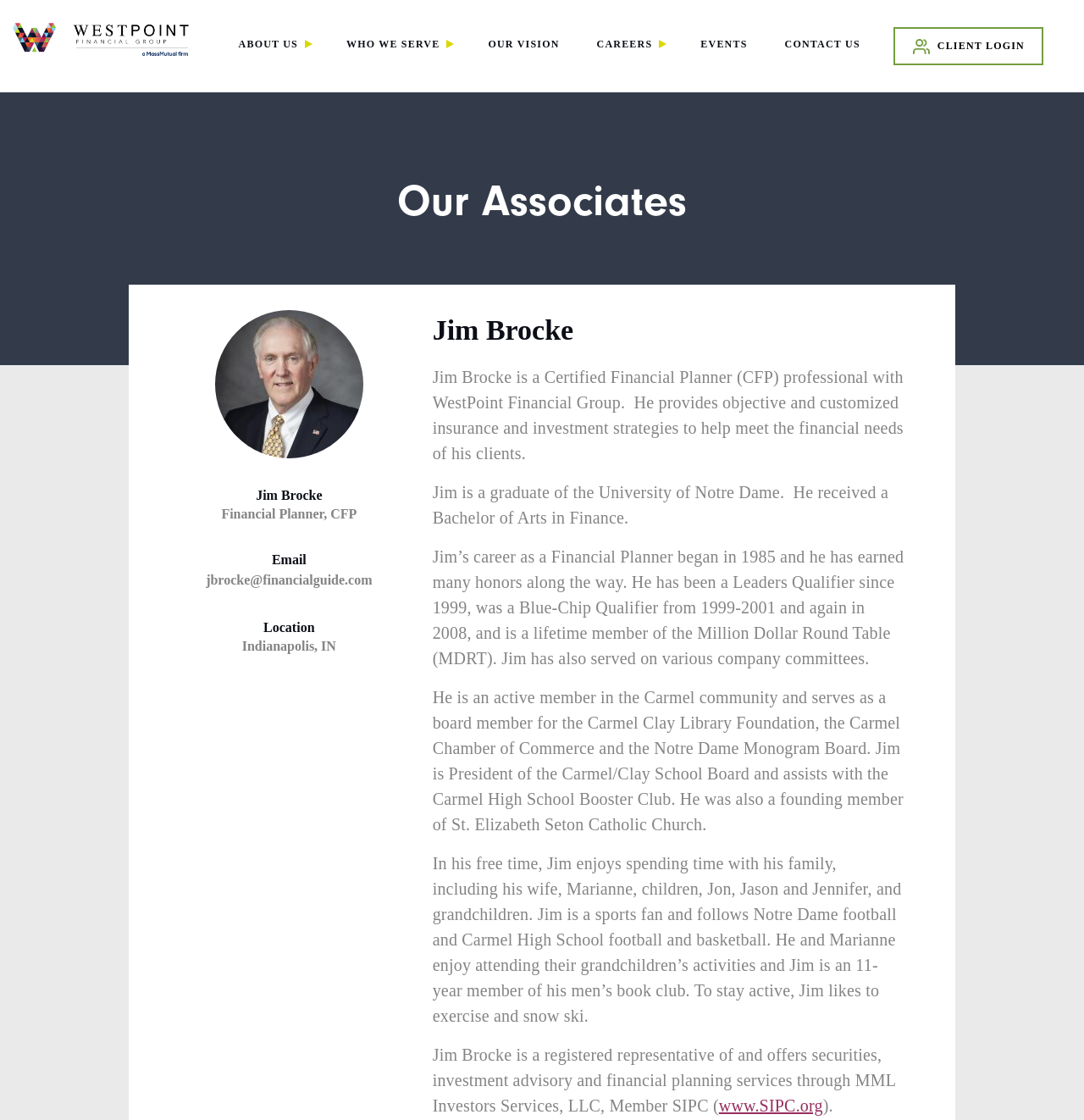Carefully examine the image and provide an in-depth answer to the question: What is the name of Jim Brocke's wife?

The webpage mentions that Jim Brocke's wife is Marianne, and they have children and grandchildren together.